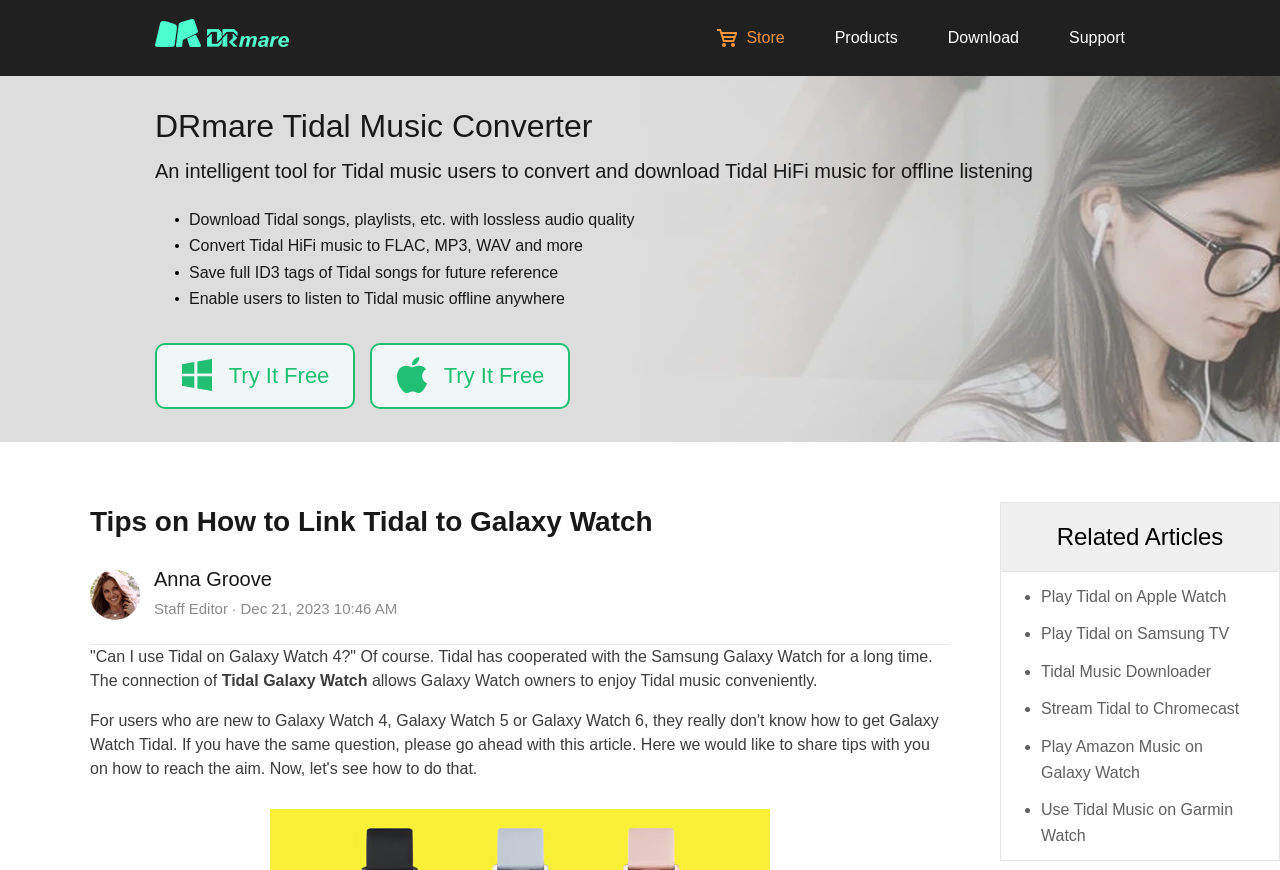Locate the bounding box coordinates of the segment that needs to be clicked to meet this instruction: "Go to Store".

[0.56, 0.0, 0.613, 0.087]